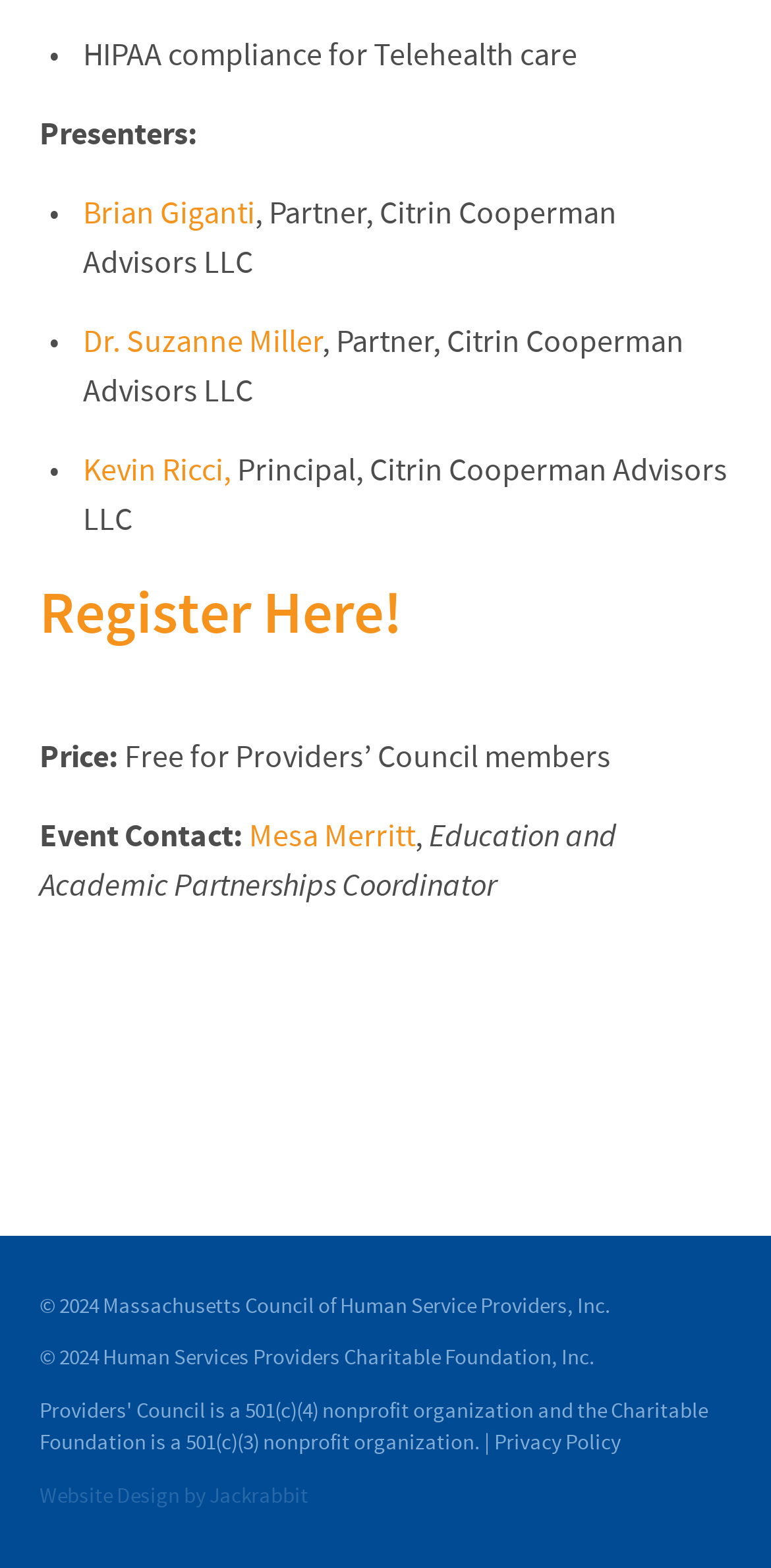What is the copyright year of the webpage?
Using the picture, provide a one-word or short phrase answer.

2024